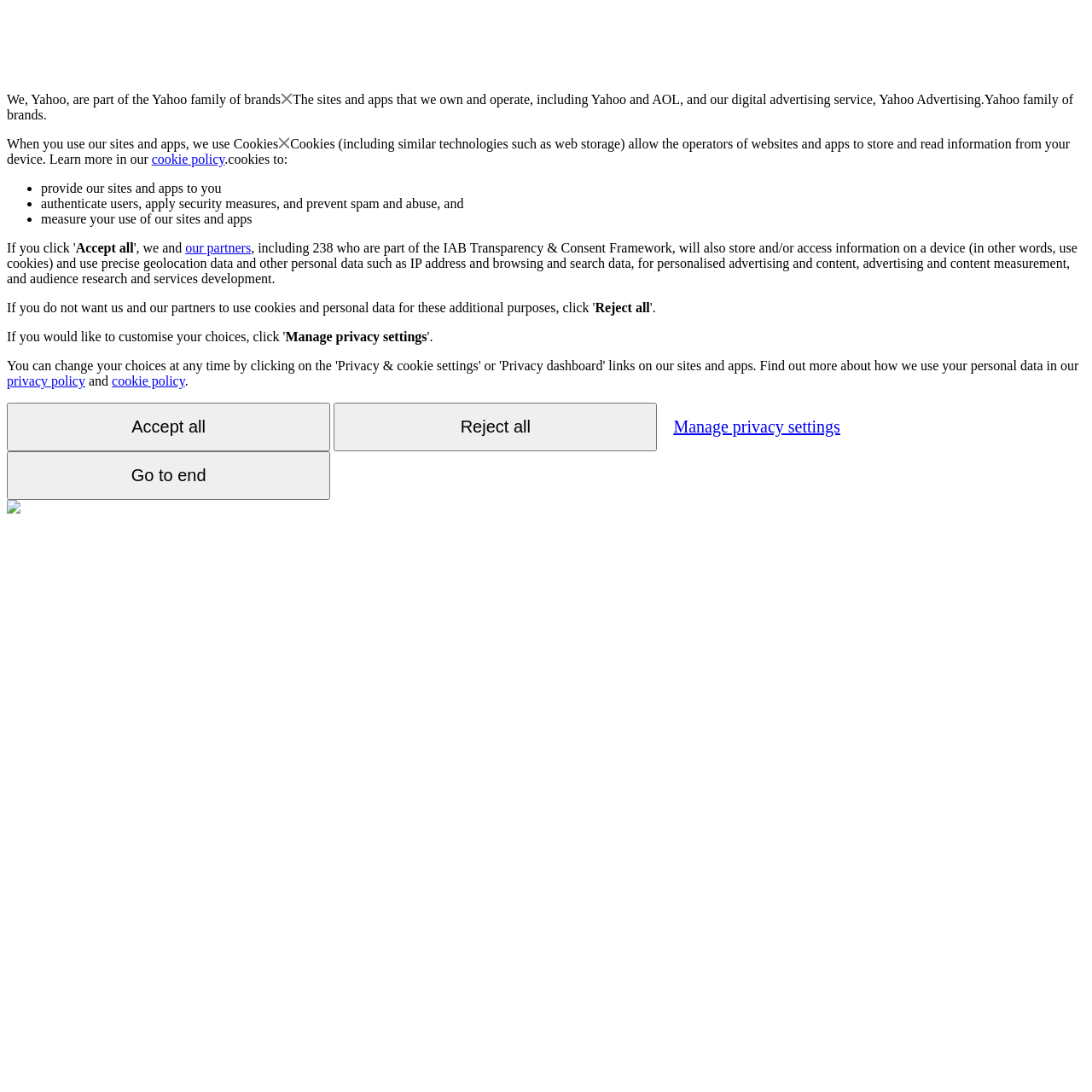Utilize the information from the image to answer the question in detail:
What is the purpose of the 'Accept all' button?

The 'Accept all' button is likely used to accept all cookies and allow the website and its partners to store and access information on the user's device, as well as use precise geolocation data and other personal data for personalized advertising and content, advertising and content measurement, and audience research and services development.